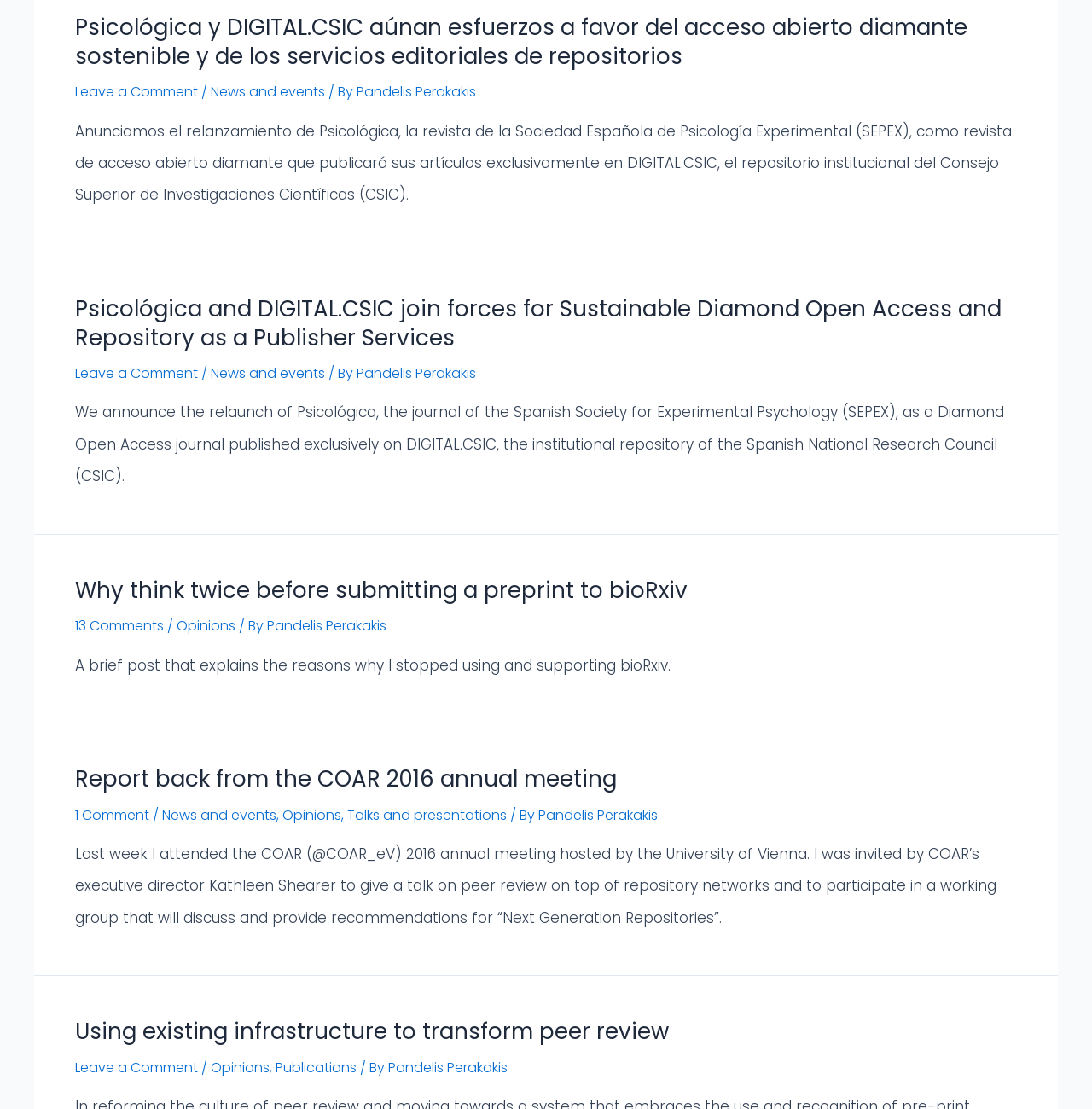Specify the bounding box coordinates (top-left x, top-left y, bottom-right x, bottom-right y) of the UI element in the screenshot that matches this description: Pandelis Perakakis

[0.327, 0.074, 0.436, 0.092]